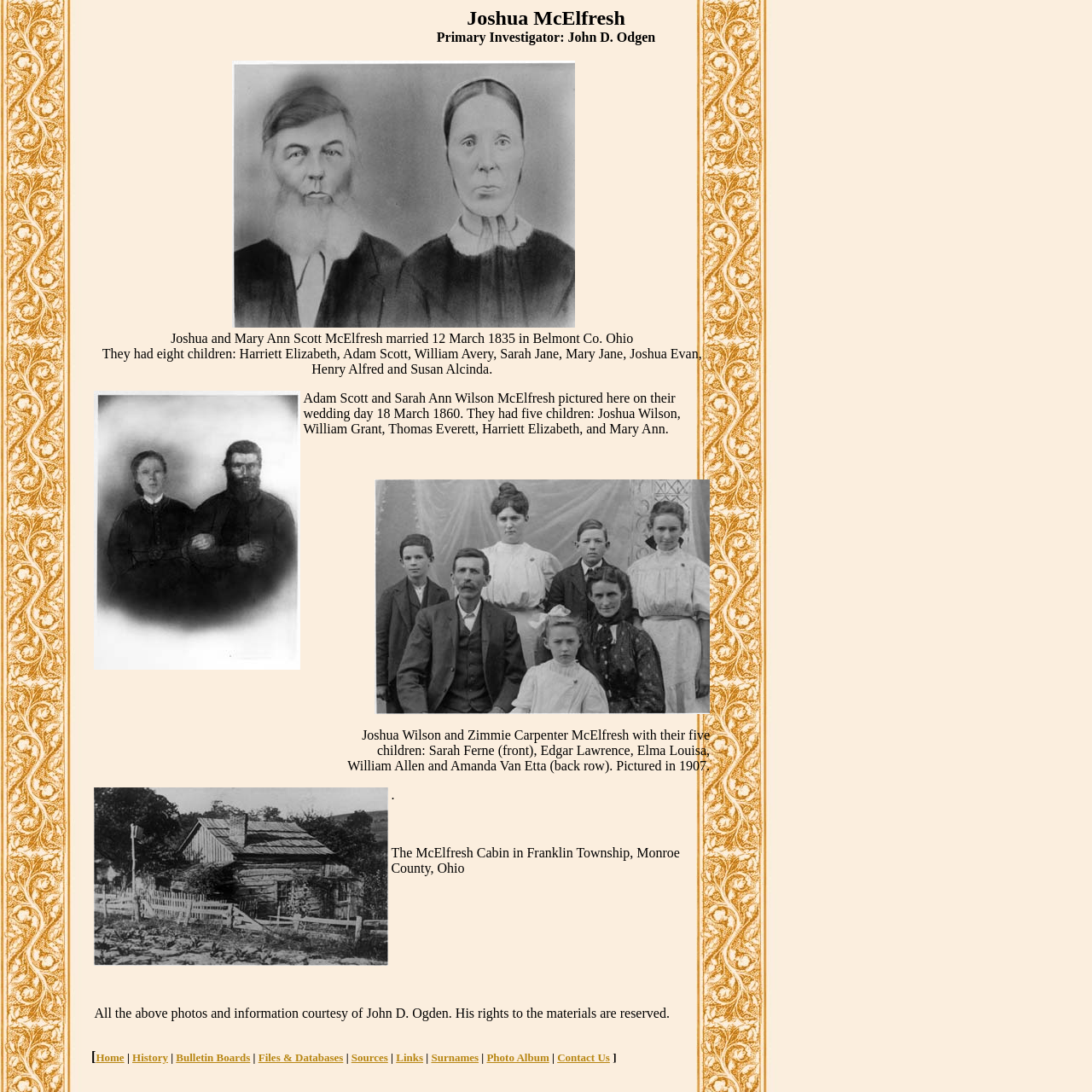Please give a one-word or short phrase response to the following question: 
What is the name of the primary investigator?

John D. Ogden